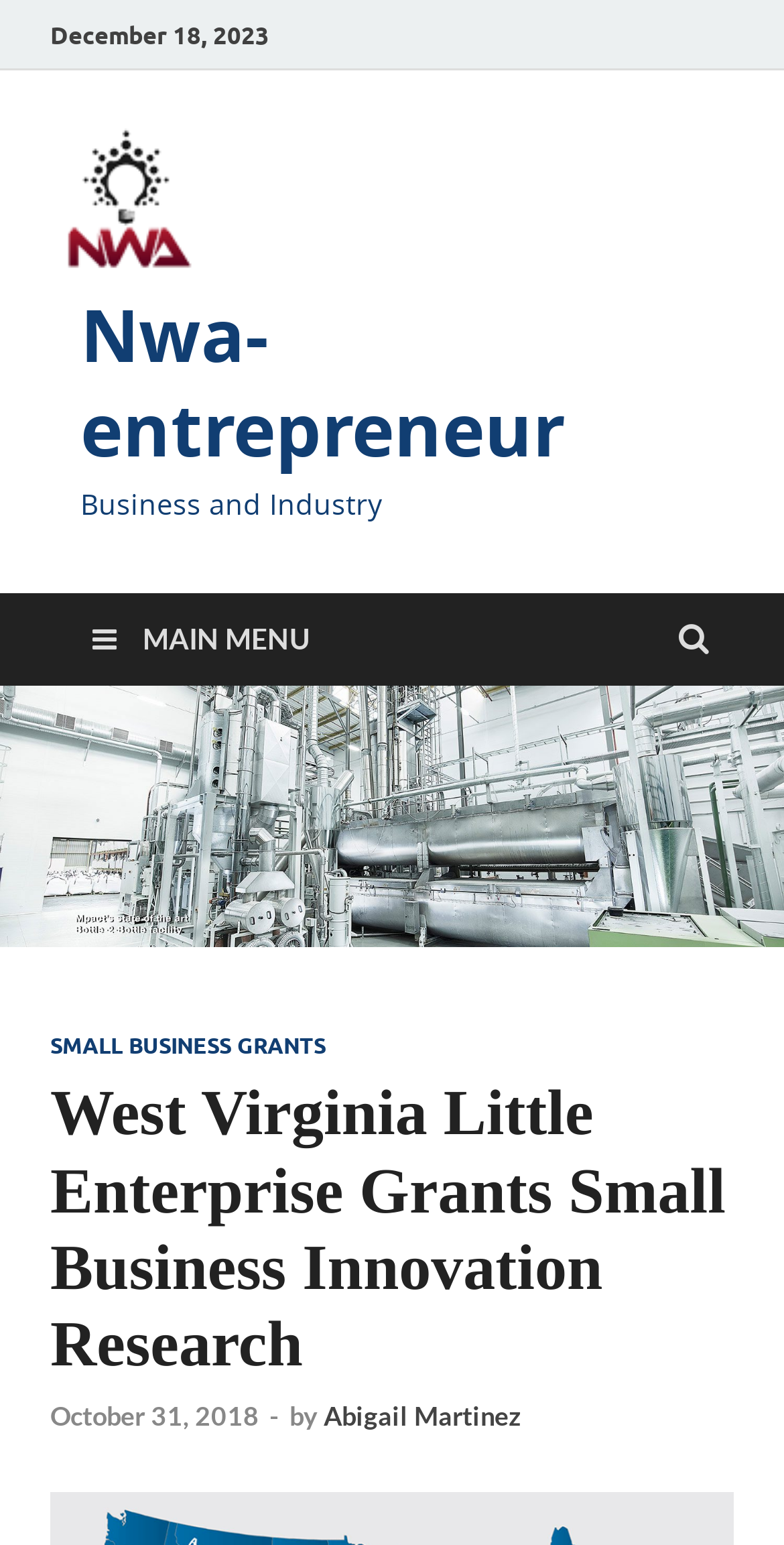Answer the question below with a single word or a brief phrase: 
What is the date of the latest update?

December 18, 2023